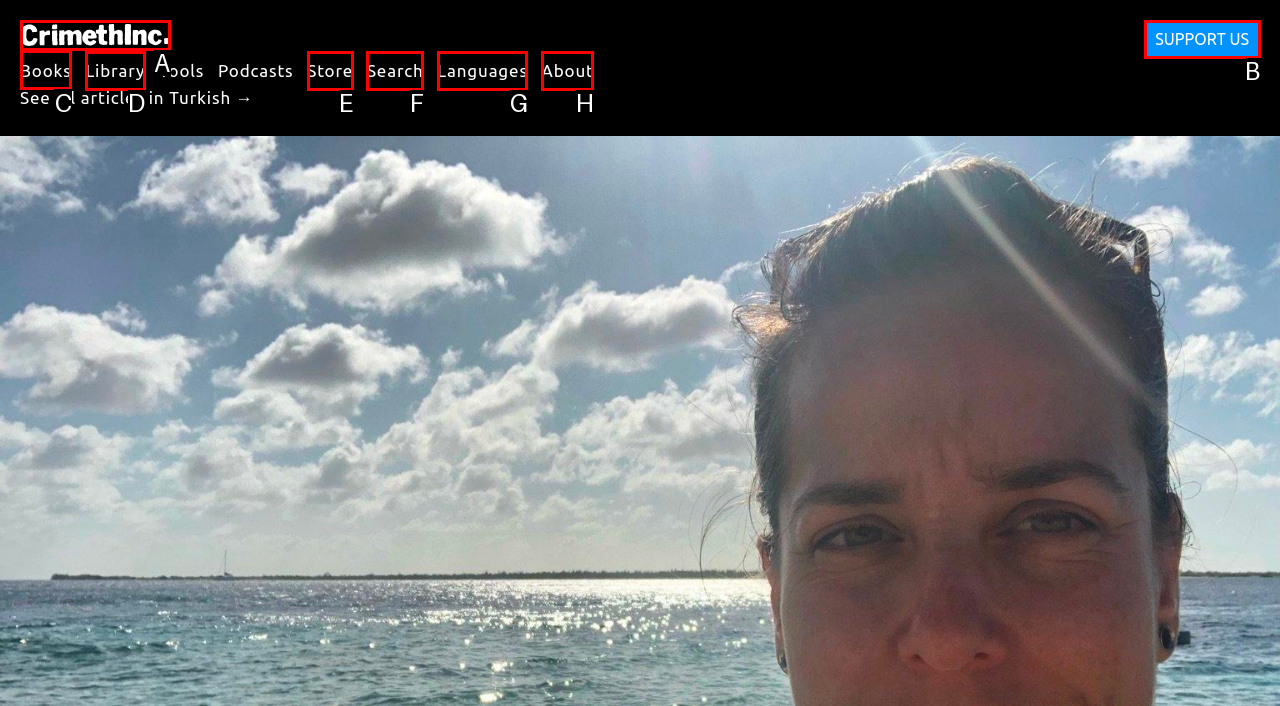Determine the letter of the UI element that will complete the task: view books
Reply with the corresponding letter.

C